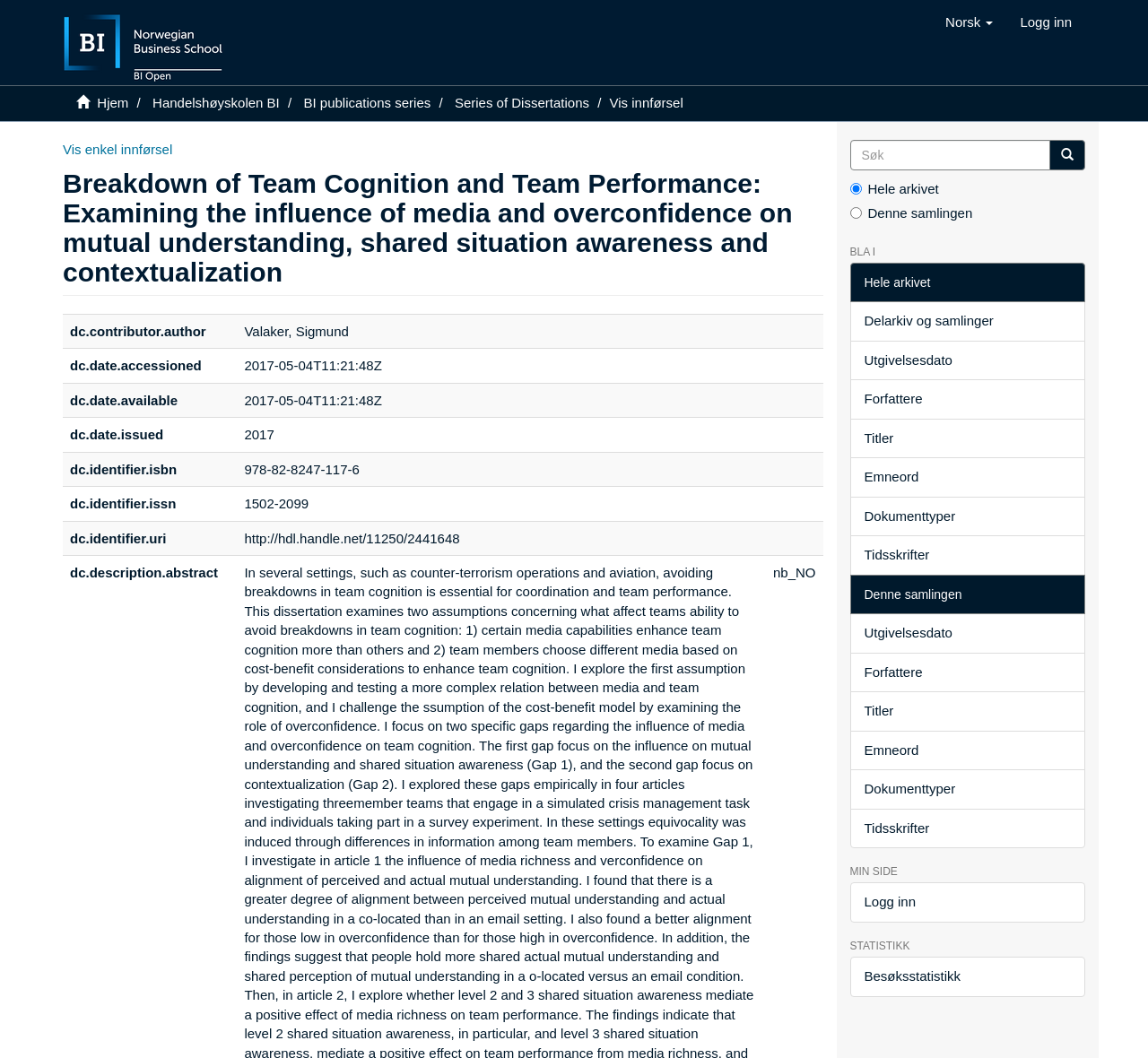Select the bounding box coordinates of the element I need to click to carry out the following instruction: "Click the 'BI publications series' link".

[0.264, 0.09, 0.375, 0.104]